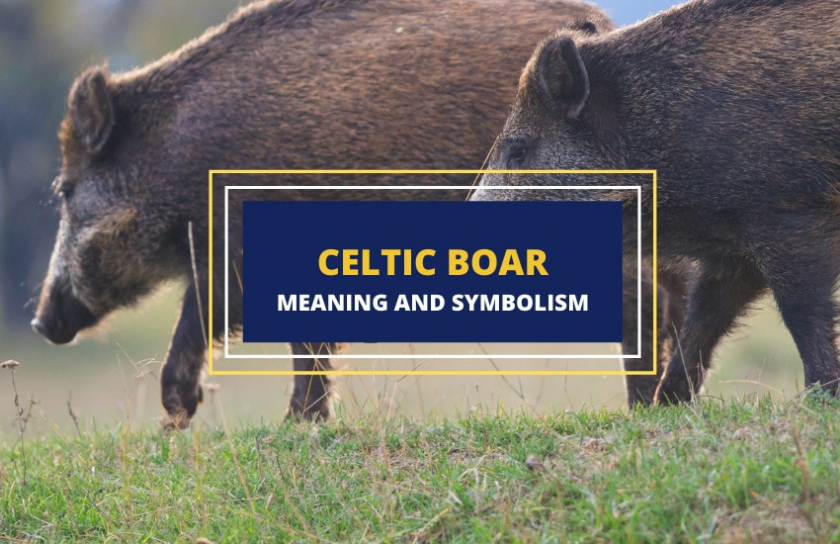Provide a comprehensive description of the image.

The image features two wild boars in a natural setting, showcasing their distinctive physical traits, such as their coarse fur and sturdy build. Prominently displayed over the image is the text "CELTIC BOAR" followed by "MEANING AND SYMBOLISM," drawing attention to the cultural significance of these animals in Celtic heritage. The boar, known for its ferocity and strength, symbolizes various attributes in Celtic mythology, including bravery and protection. This image encapsulates the essence of the Celtic boar and its importance as a powerful symbol in ancient narratives.